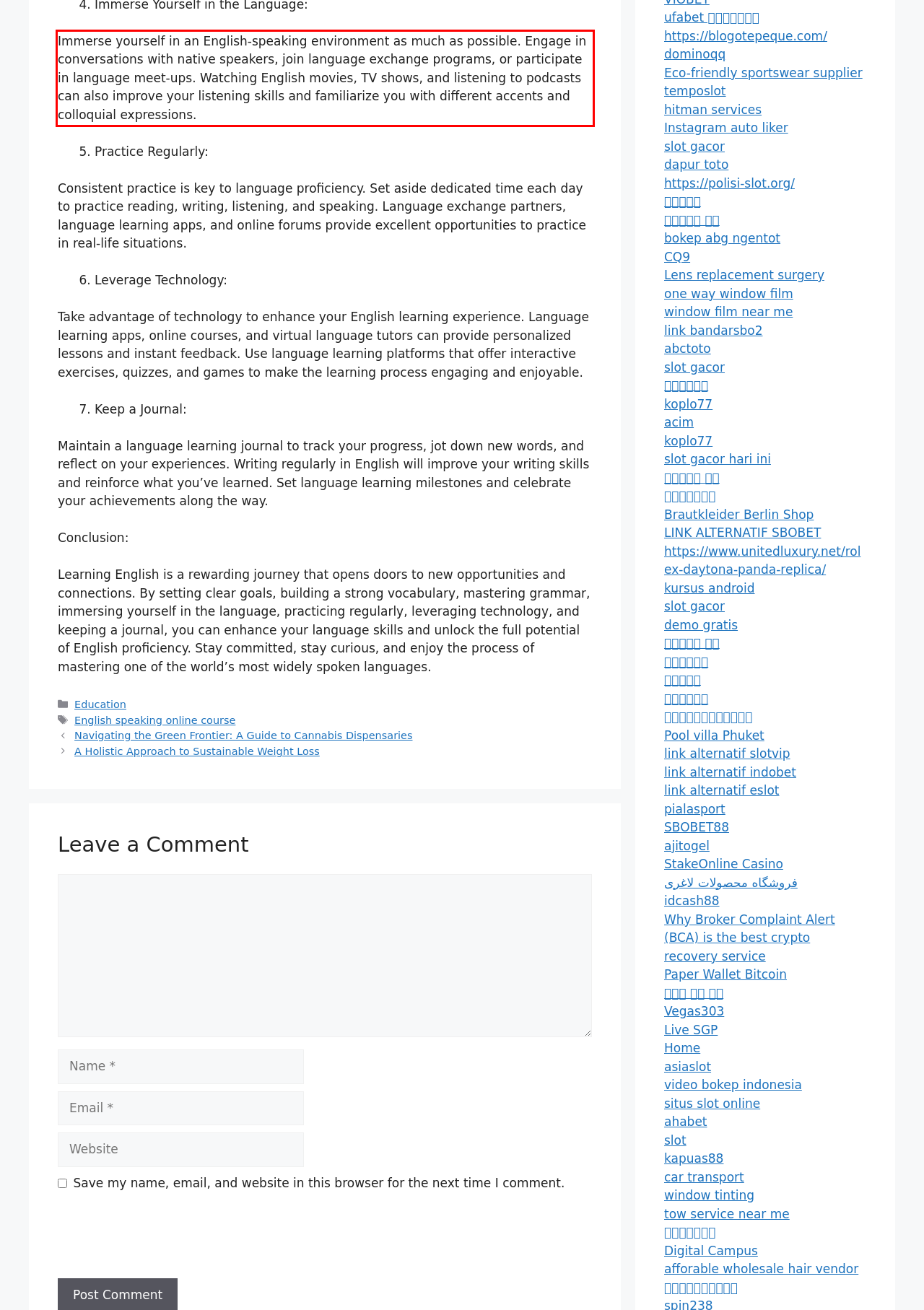Please extract the text content from the UI element enclosed by the red rectangle in the screenshot.

Immerse yourself in an English-speaking environment as much as possible. Engage in conversations with native speakers, join language exchange programs, or participate in language meet-ups. Watching English movies, TV shows, and listening to podcasts can also improve your listening skills and familiarize you with different accents and colloquial expressions.